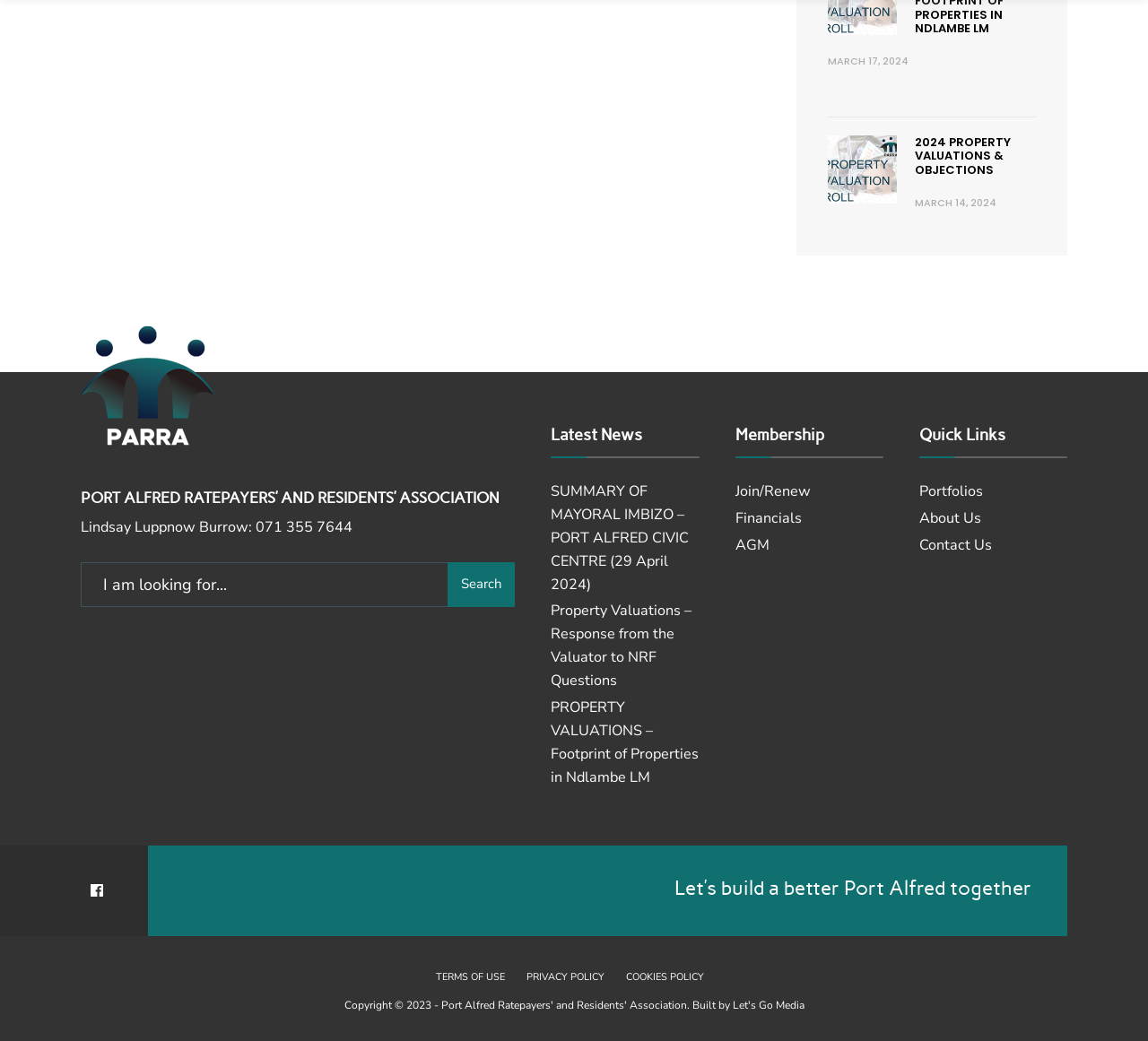Show the bounding box coordinates of the element that should be clicked to complete the task: "Read the latest news".

[0.48, 0.392, 0.609, 0.44]